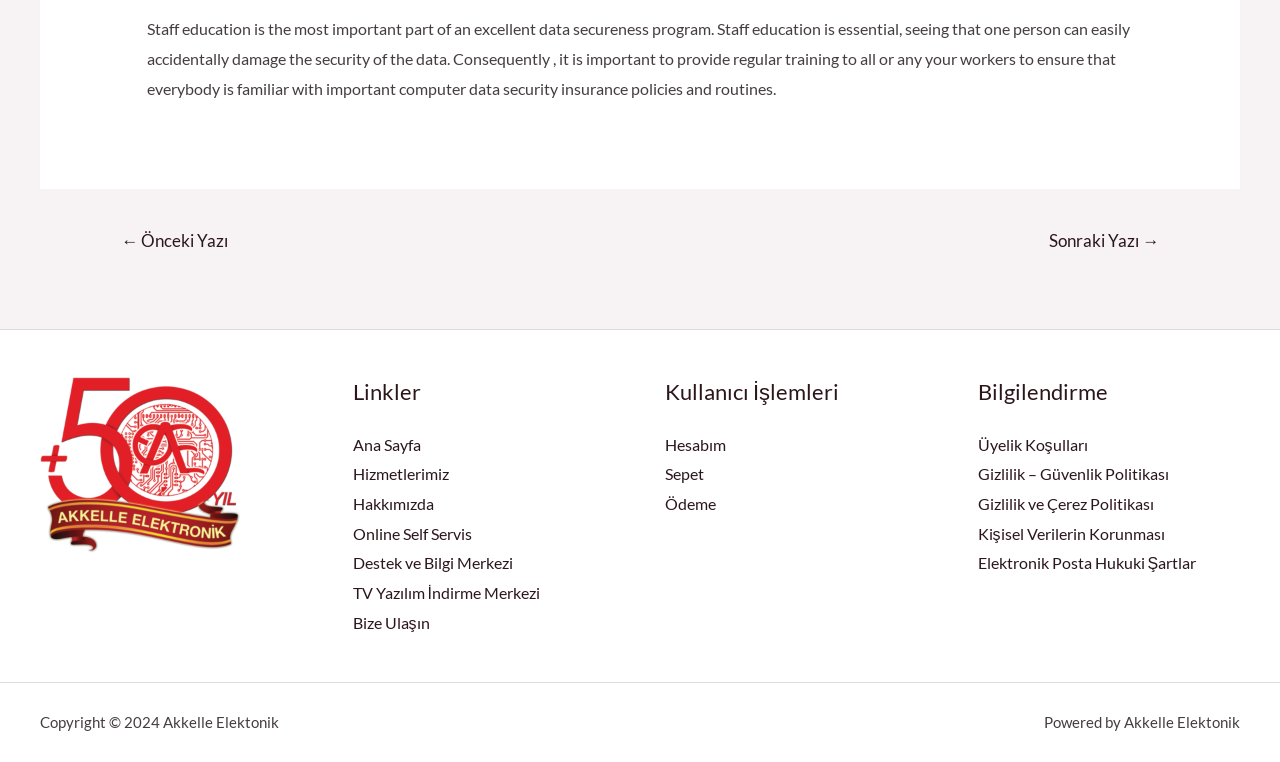Please determine the bounding box coordinates, formatted as (top-left x, top-left y, bottom-right x, bottom-right y), with all values as floating point numbers between 0 and 1. Identify the bounding box of the region described as: Sepet

[0.52, 0.609, 0.55, 0.634]